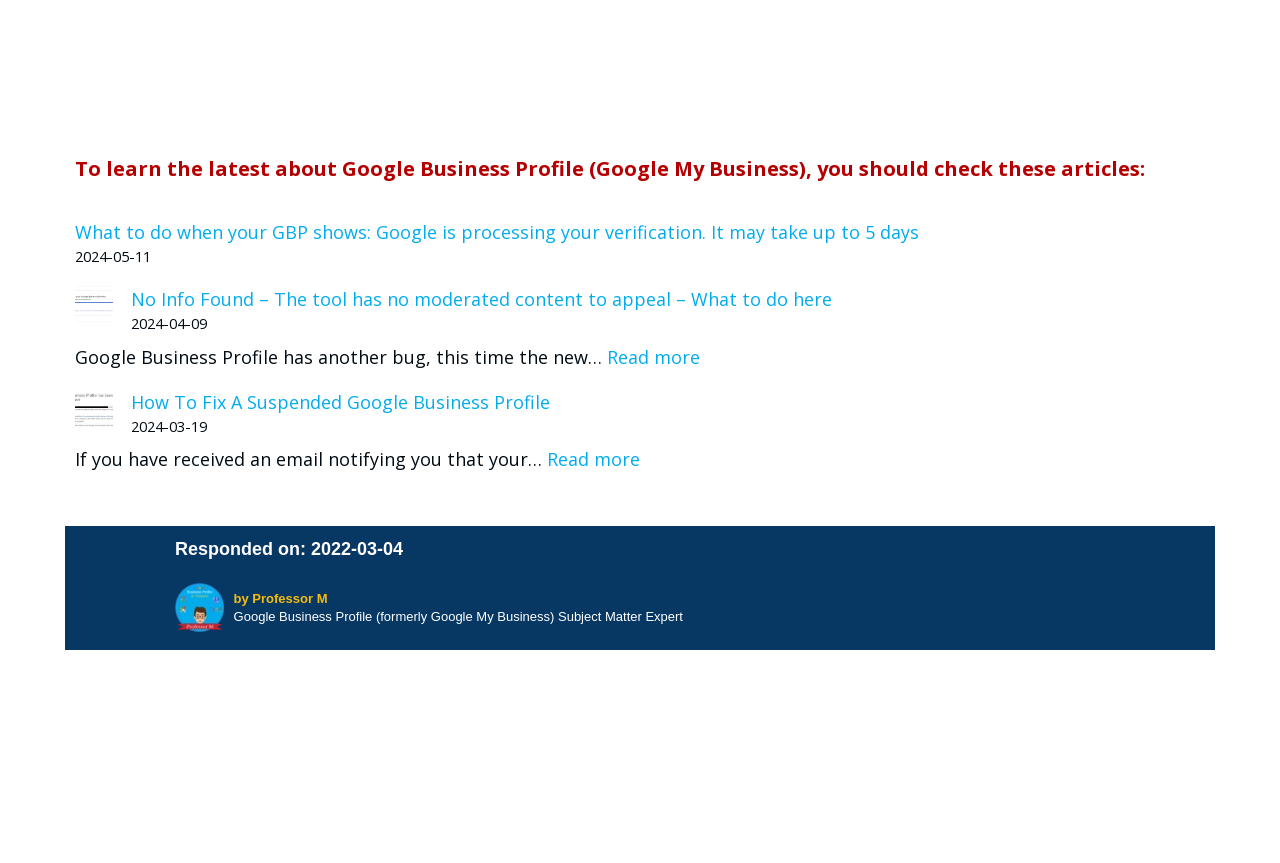Please examine the image and answer the question with a detailed explanation:
Who is the author of the articles on this webpage?

The author of the articles on this webpage is Professor M, who is a subject matter expert on Google Business Profile. This information can be found at the bottom of the webpage, where Professor M's logo and profile are displayed.